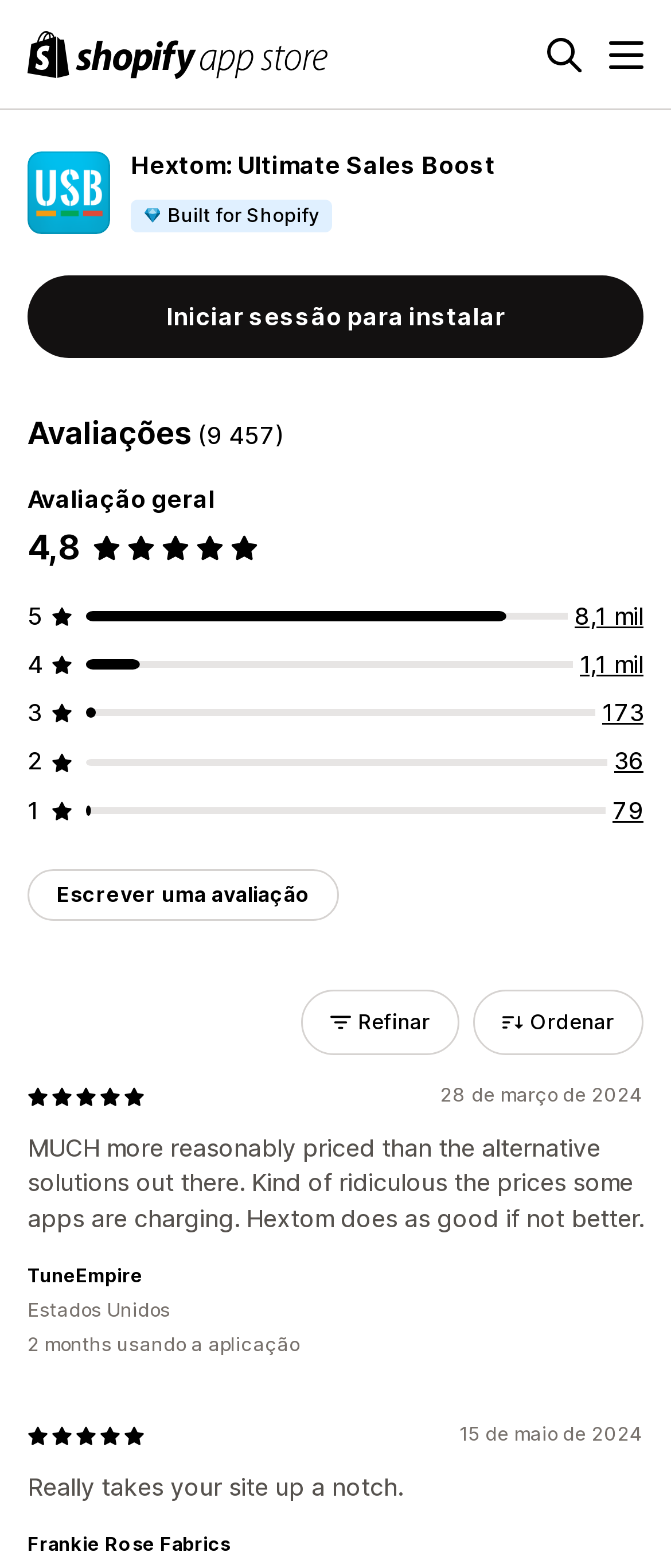Predict the bounding box of the UI element that fits this description: "aria-label="Logótipo da App Store Shopify"".

[0.041, 0.019, 0.49, 0.05]